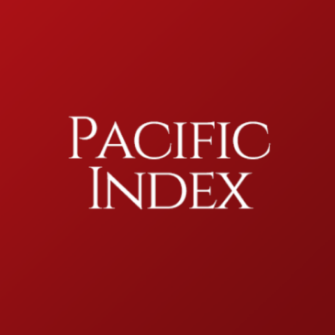Review the image closely and give a comprehensive answer to the question: What is the likely purpose of the Pacific Index?

The logo likely represents the digital or print media platform dedicated to news, opinions, and cultural content relevant to the Pacific University community, drawing viewers' attention with its sophisticated style.